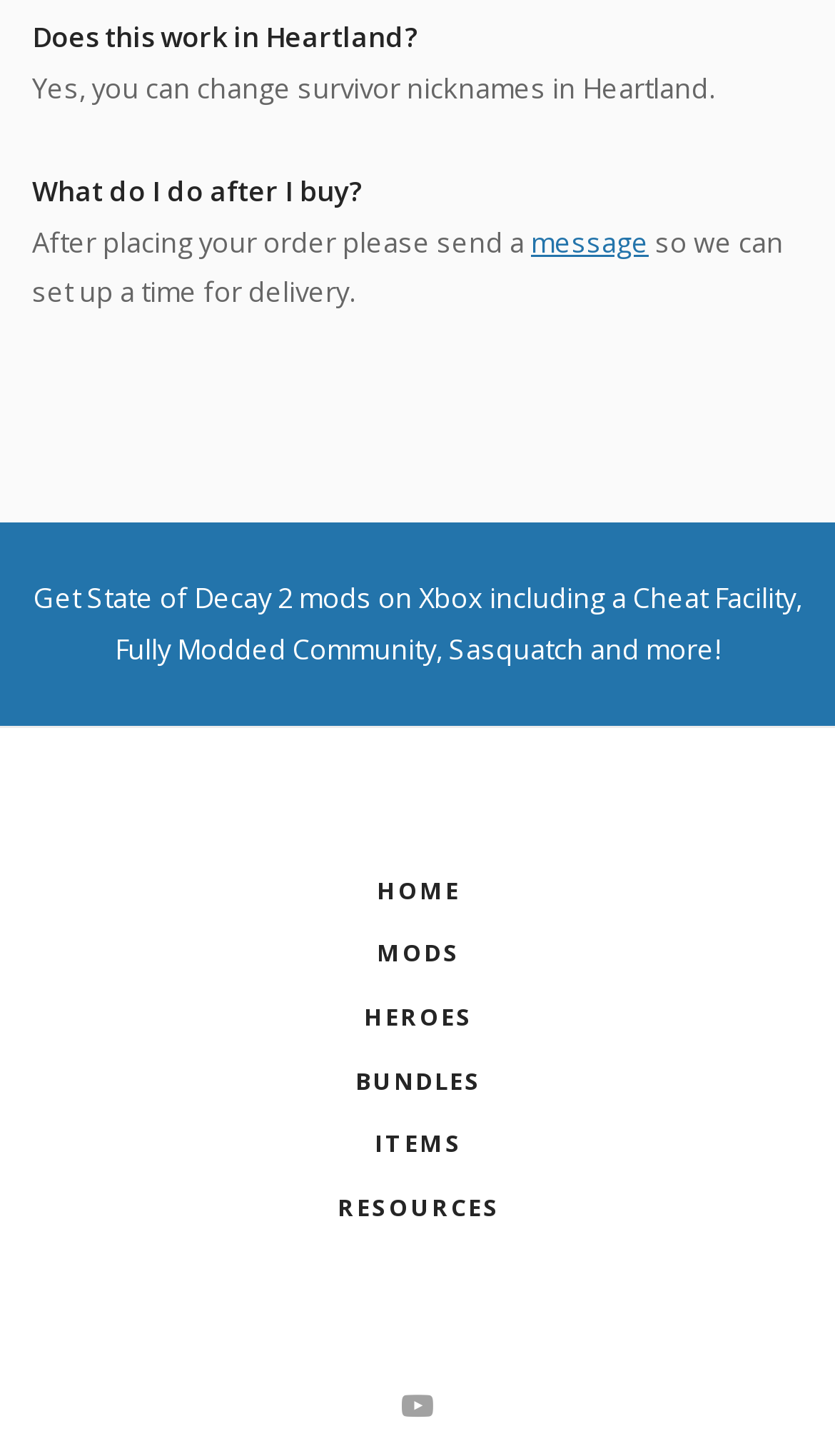Provide the bounding box coordinates for the area that should be clicked to complete the instruction: "Click the 'RESOURCES' link".

[0.038, 0.812, 0.962, 0.847]